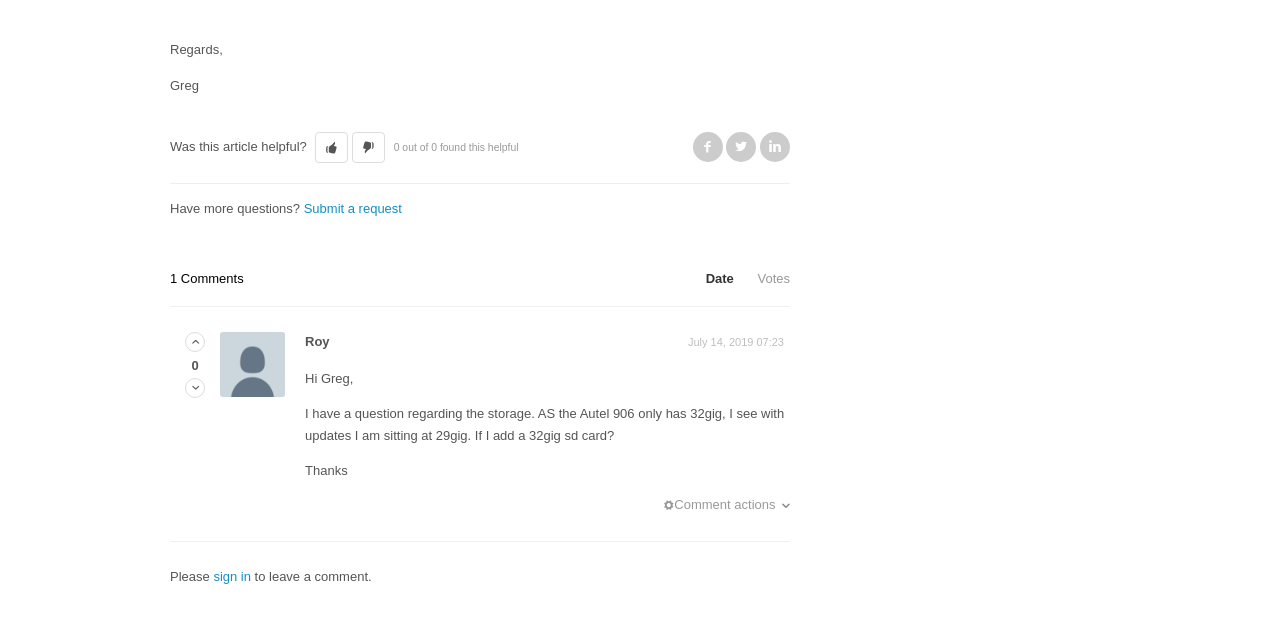Can you find the bounding box coordinates of the area I should click to execute the following instruction: "Click the thumbs up button"?

[0.246, 0.207, 0.272, 0.257]